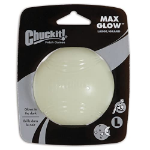Please examine the image and provide a detailed answer to the question: What is the purpose of the ball's glow?

The ball glows in the dark, making it easy for pets and their owners to locate it even after sundown, which suggests that the purpose of the glow is to facilitate play during nighttime or low-light conditions.